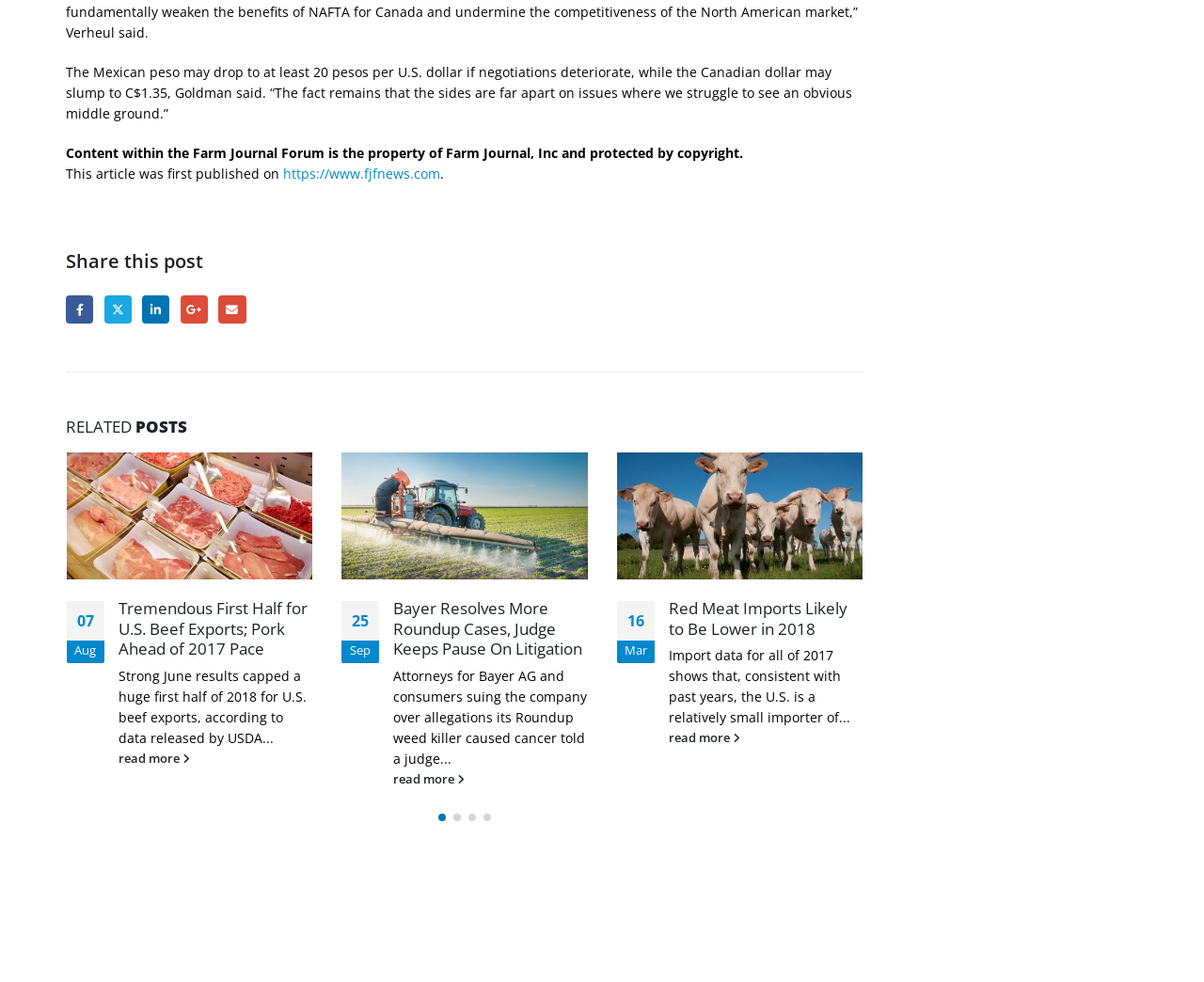Please mark the bounding box coordinates of the area that should be clicked to carry out the instruction: "Share this post on Facebook".

[0.055, 0.301, 0.078, 0.329]